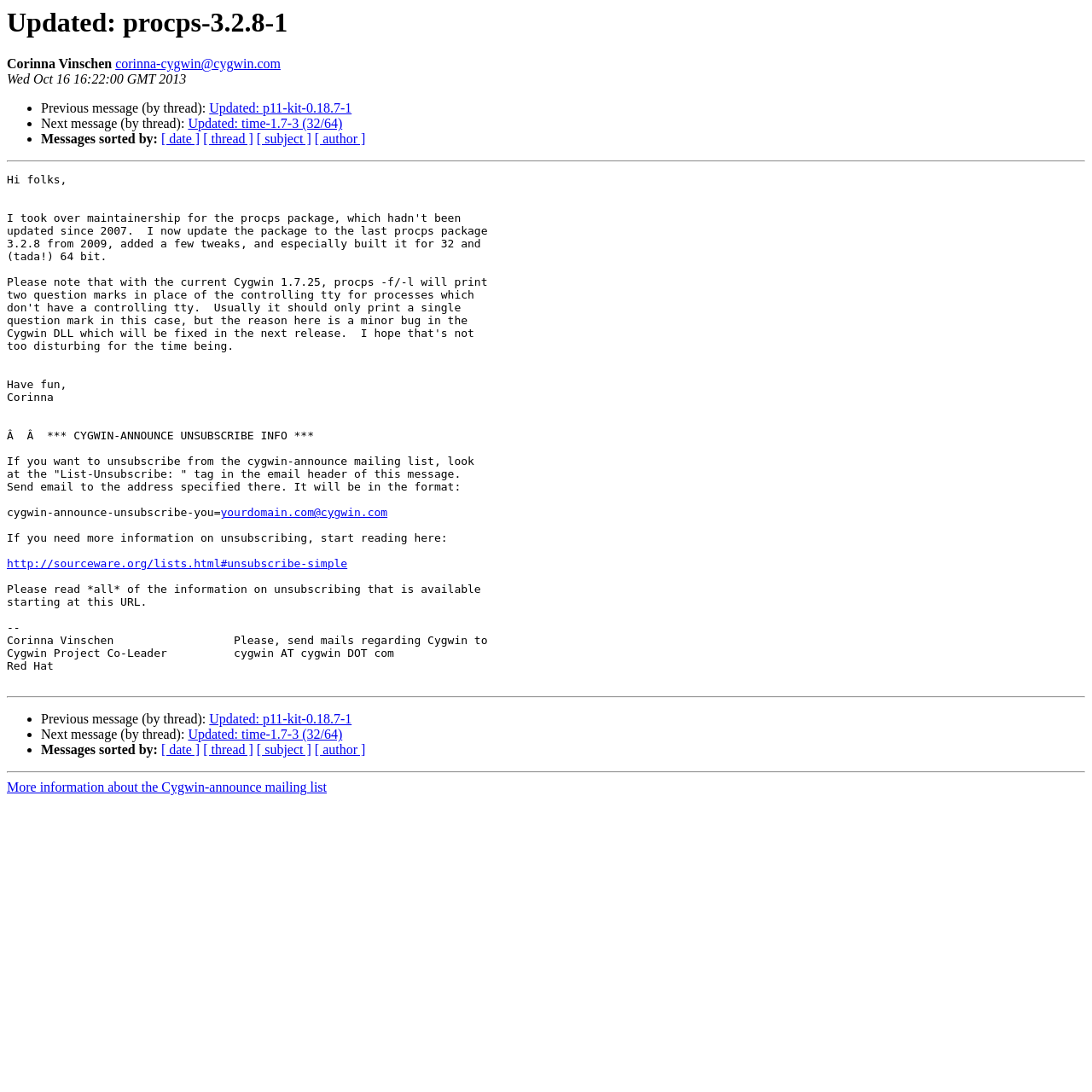Please give a one-word or short phrase response to the following question: 
How can I unsubscribe from the cygwin-announce mailing list?

Send email to the address specified in the 'List-Unsubscribe' tag